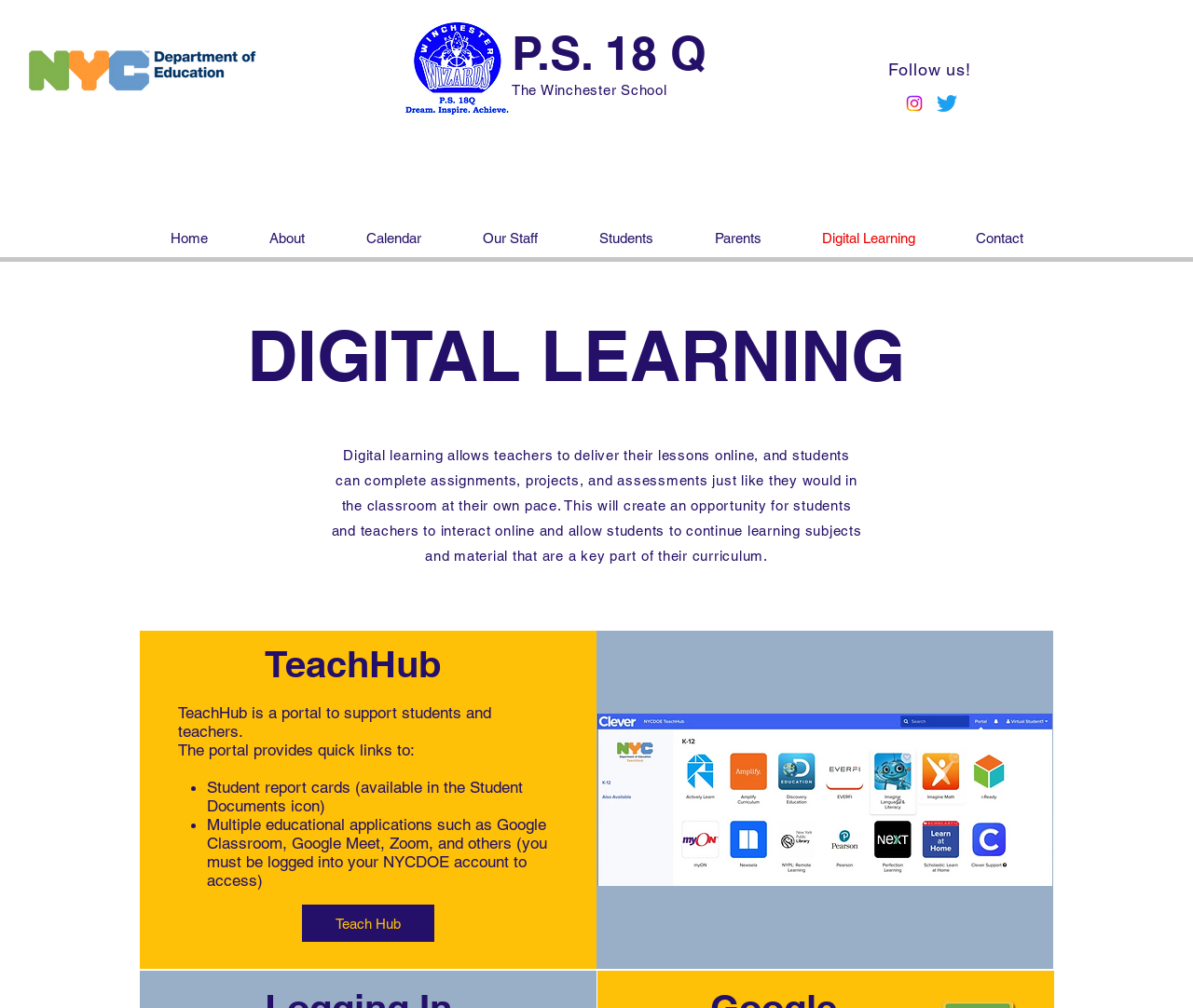Please provide the bounding box coordinates for the element that needs to be clicked to perform the following instruction: "Go to the home page". The coordinates should be given as four float numbers between 0 and 1, i.e., [left, top, right, bottom].

None